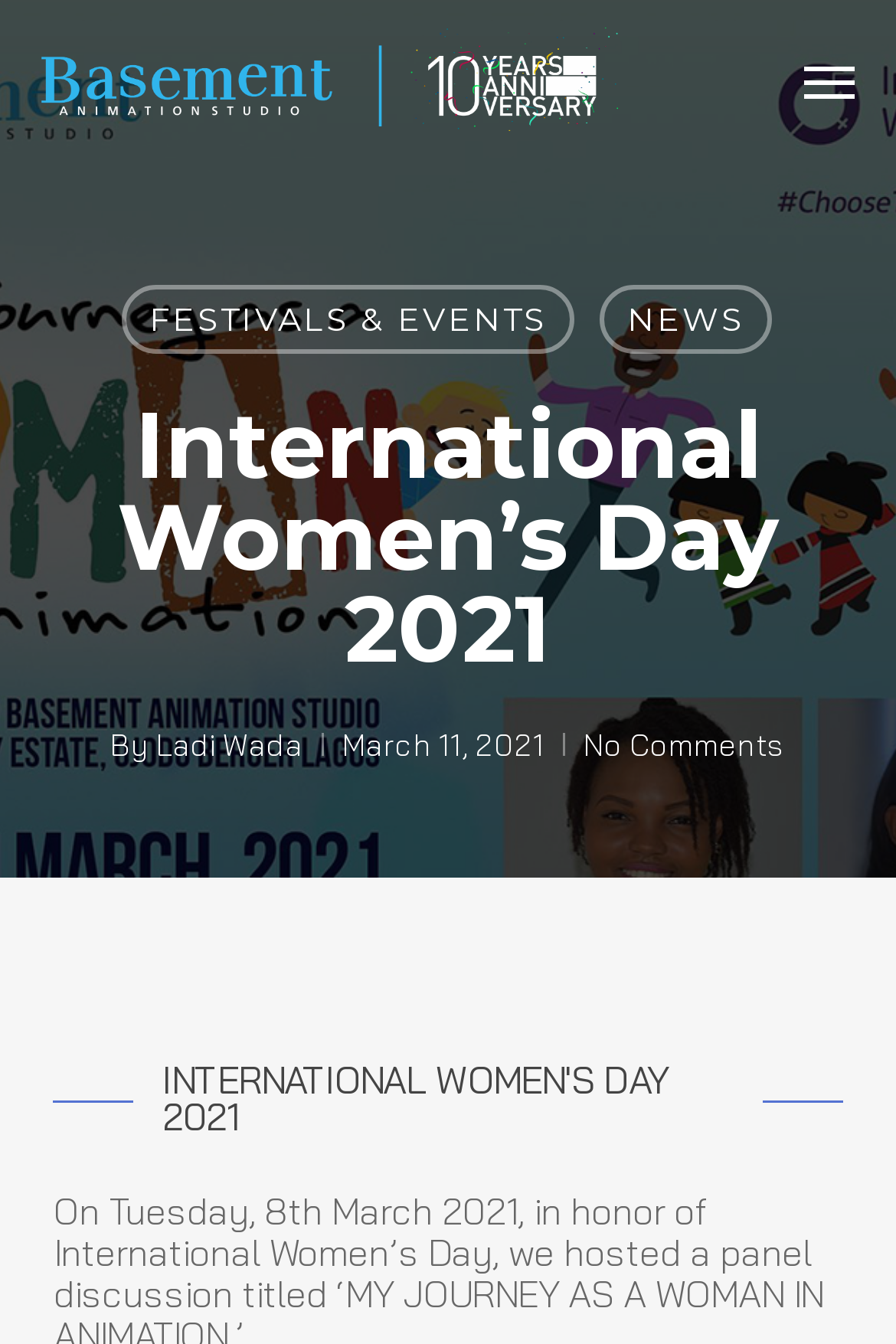Given the description alt="Basement Animation", predict the bounding box coordinates of the UI element. Ensure the coordinates are in the format (top-left x, top-left y, bottom-right x, bottom-right y) and all values are between 0 and 1.

[0.046, 0.021, 0.69, 0.097]